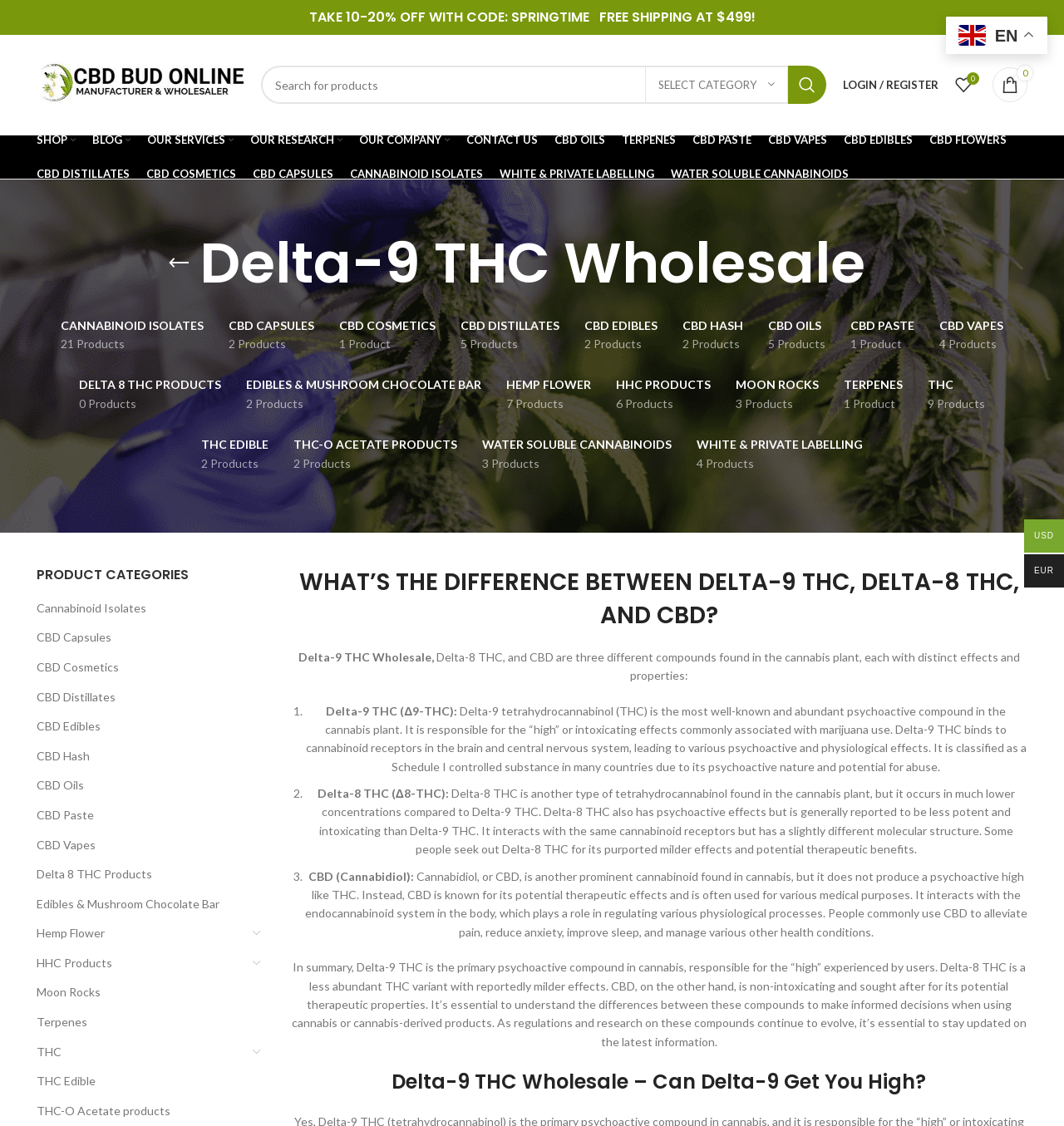Determine the bounding box coordinates for the area that should be clicked to carry out the following instruction: "Search for products".

[0.245, 0.058, 0.777, 0.092]